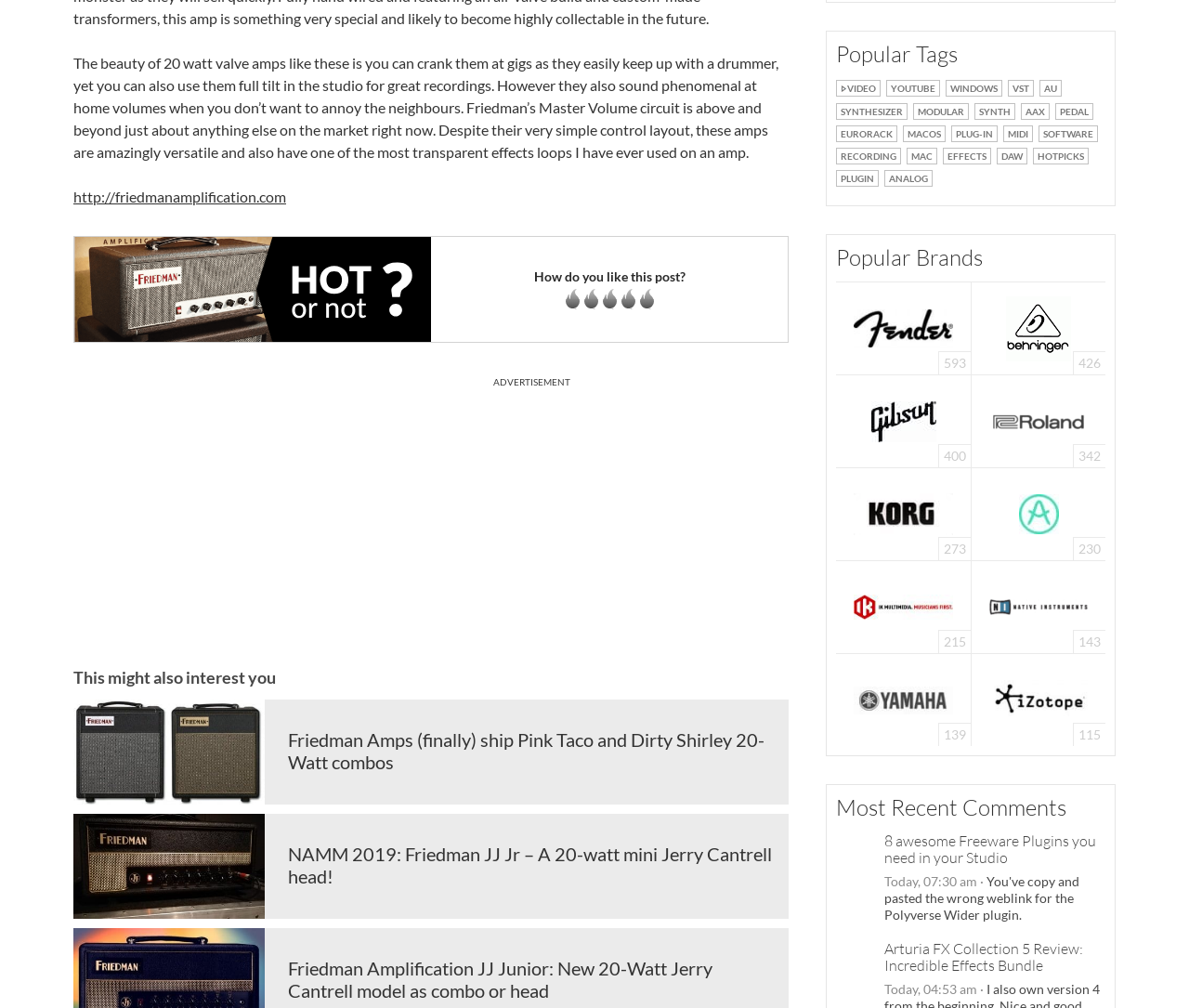Using the information in the image, could you please answer the following question in detail:
What is the name of the plugin reviewed in the article?

I found a link with the text 'Arturia FX Collection 5 Review: Incredible Effects Bundle' which suggests that the plugin reviewed in the article is Arturia FX Collection 5.